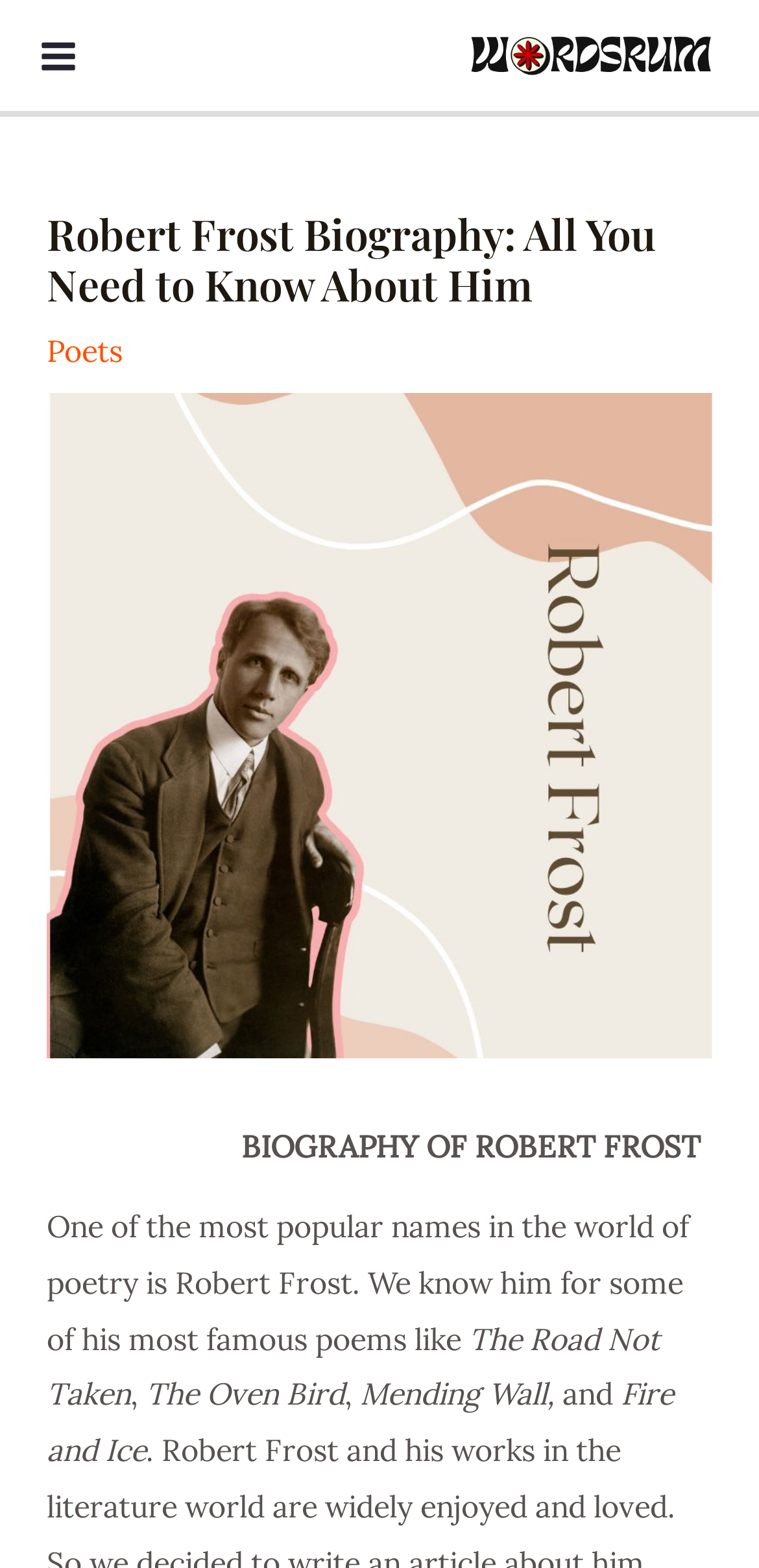Given the element description Poets, specify the bounding box coordinates of the corresponding UI element in the format (top-left x, top-left y, bottom-right x, bottom-right y). All values must be between 0 and 1.

[0.061, 0.211, 0.161, 0.236]